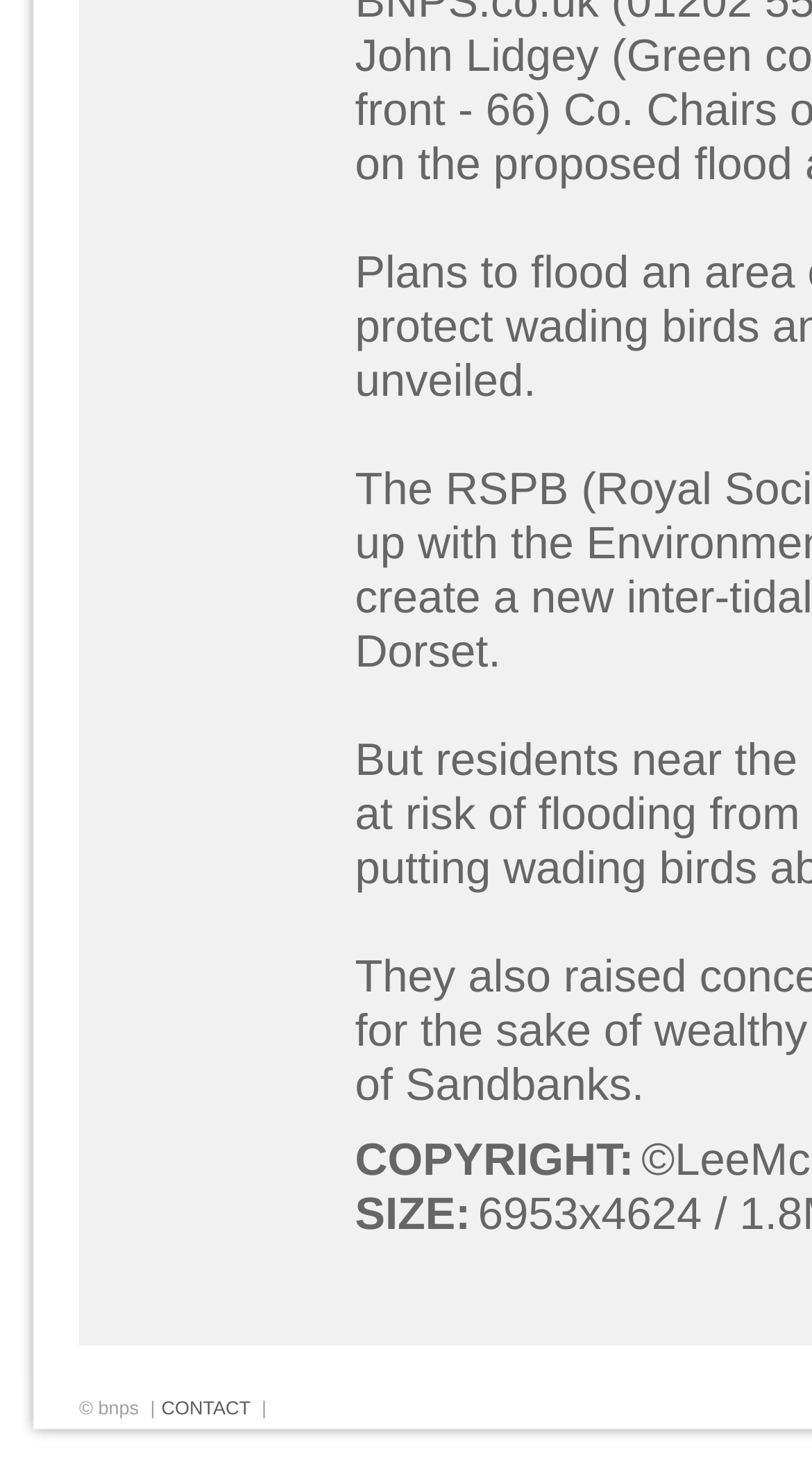Given the webpage screenshot, identify the bounding box of the UI element that matches this description: "CONTACT".

[0.199, 0.944, 0.308, 0.958]